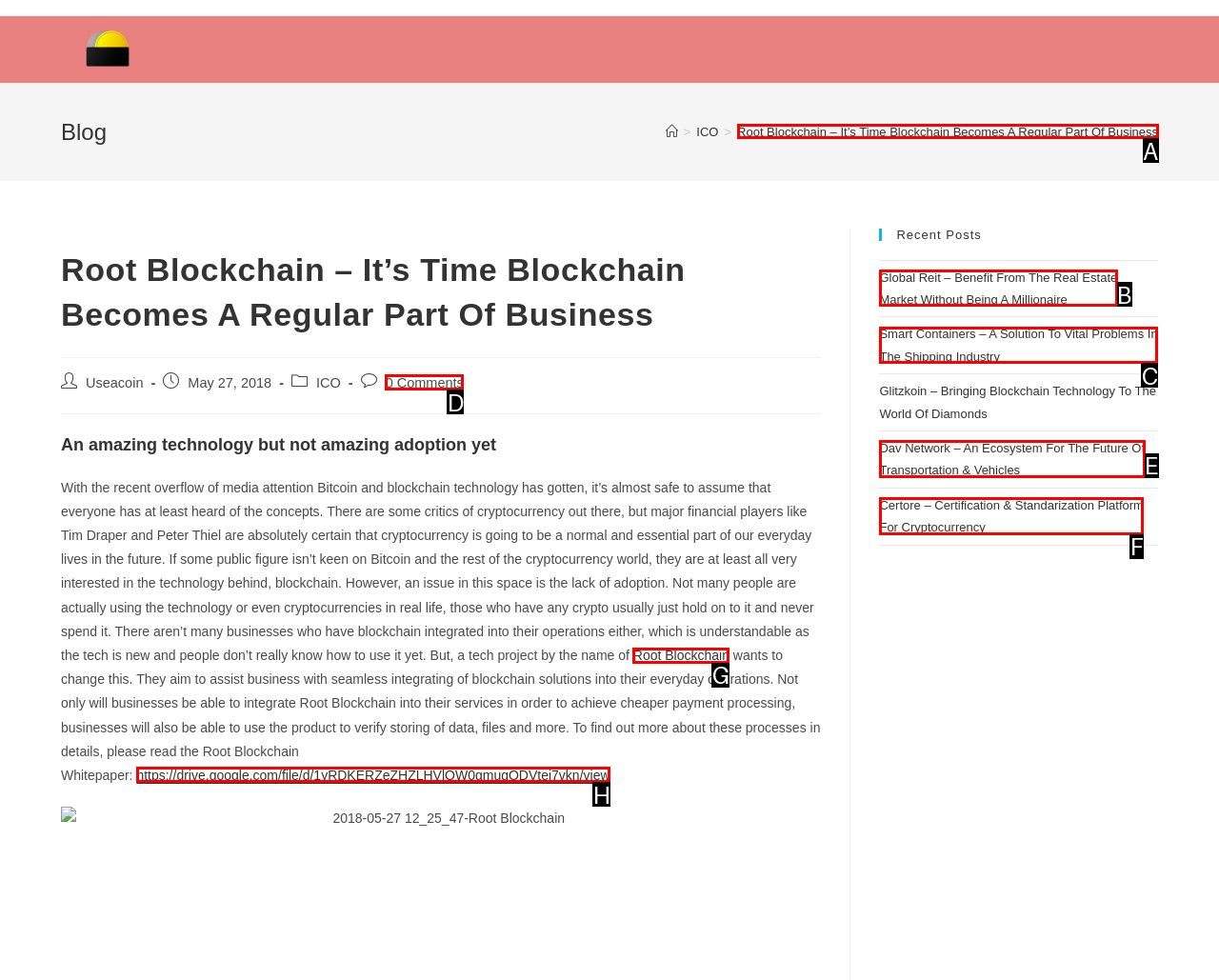Select the HTML element that fits the following description: 0 Comments
Provide the letter of the matching option.

D